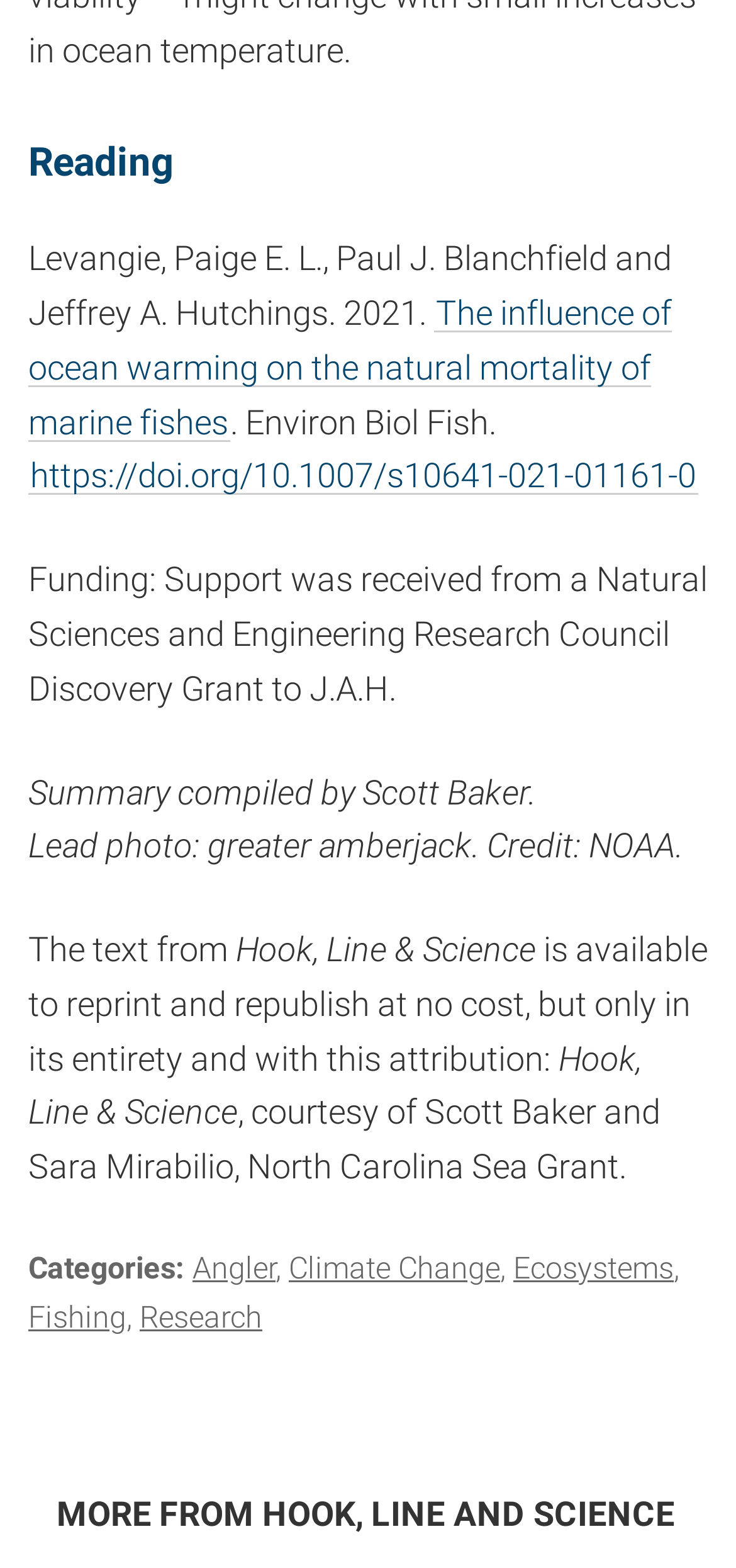What is the credit for the lead photo?
Look at the image and answer the question with a single word or phrase.

NOAA